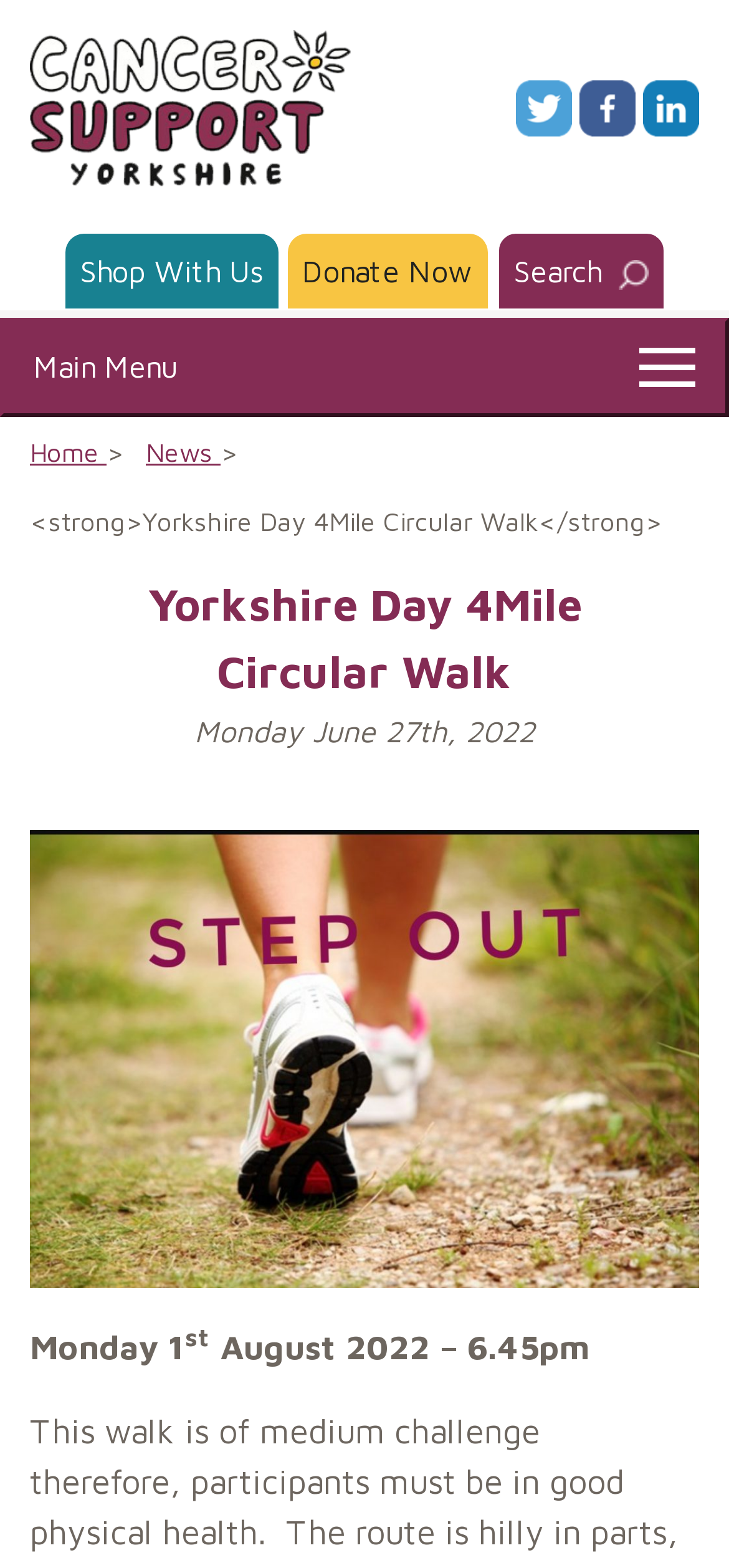What social media platforms can you access from this webpage?
Use the screenshot to answer the question with a single word or phrase.

Twitter, Facebook, Linkedin